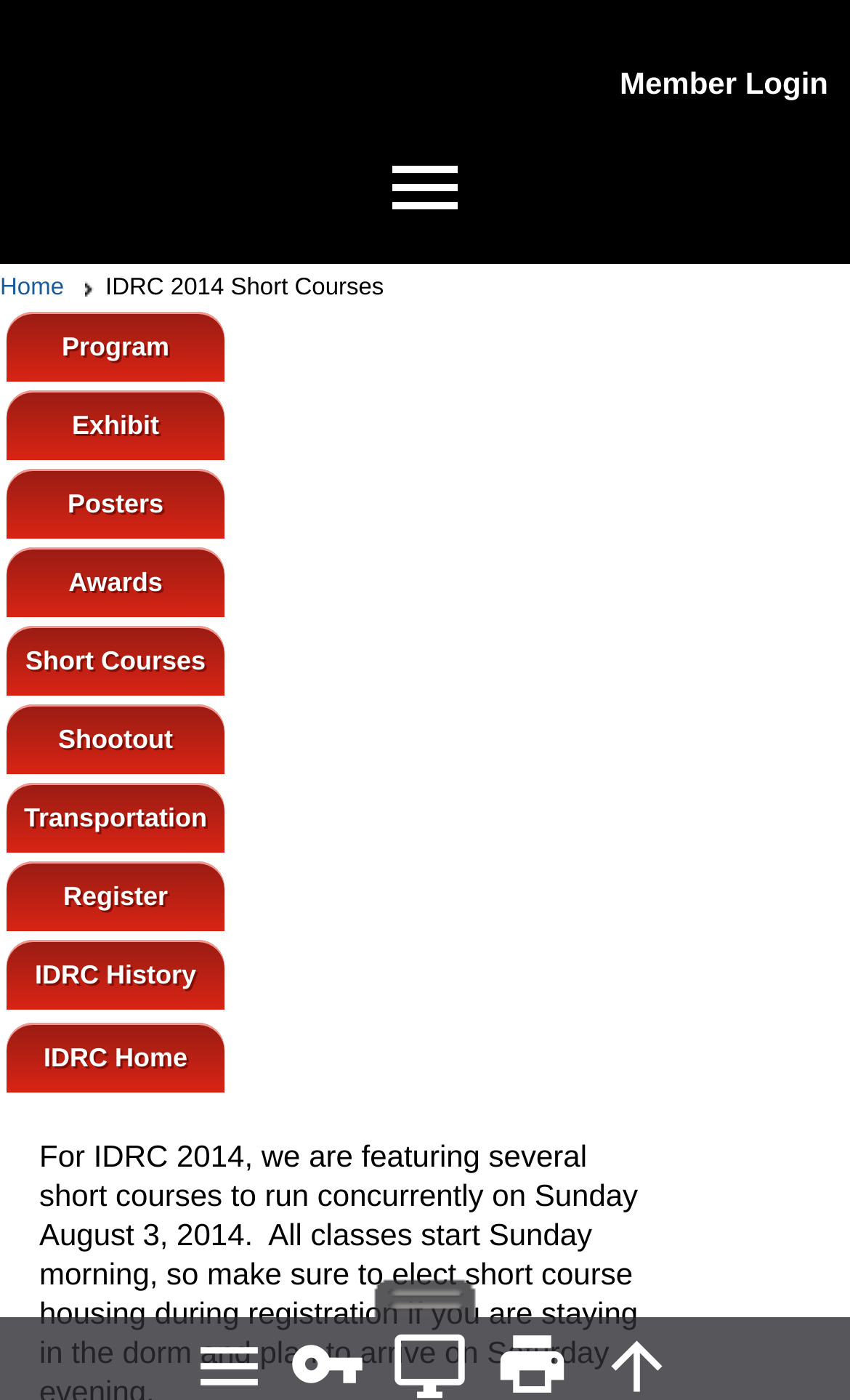Locate the bounding box coordinates of the element that should be clicked to fulfill the instruction: "Click Program".

[0.008, 0.223, 0.264, 0.273]